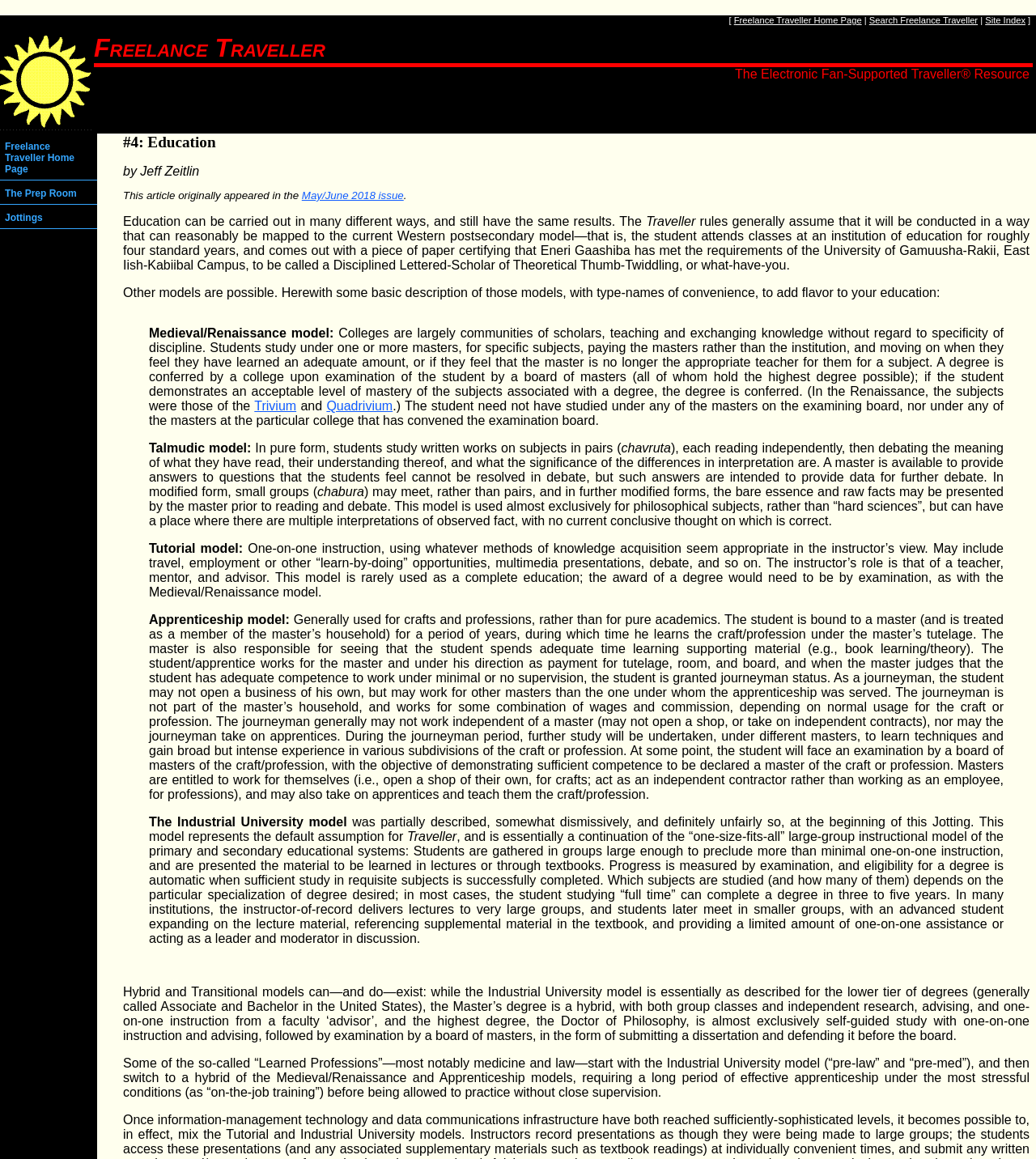Using the provided element description: "Trivium", identify the bounding box coordinates. The coordinates should be four floats between 0 and 1 in the order [left, top, right, bottom].

[0.246, 0.344, 0.286, 0.356]